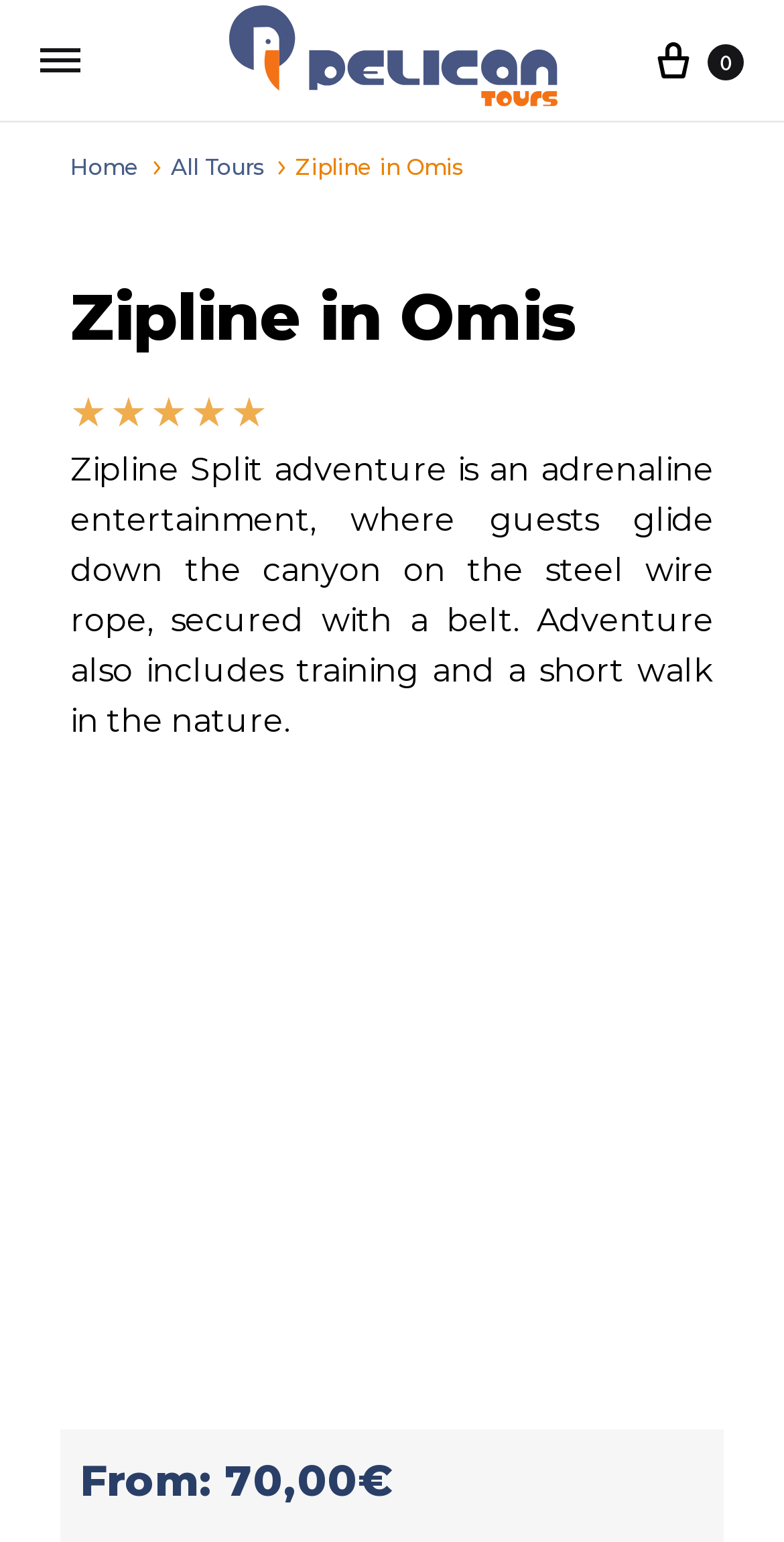Detail the various sections and features present on the webpage.

The webpage is about a ziplining adventure in Omis, Croatia, offered by Pelican Tours Split. At the top left corner, there is a button to toggle the menu. On the top right corner, there is a link with a number "0" and an accompanying image. 

Below the top section, there is a navigation menu with links to "Home" and "All Tours", each accompanied by an image. The main title "Zipline in Omis" is prominently displayed, followed by a heading with the same text. 

To the right of the title, there is a rating section with a "5/5" rating, indicated by a star symbol. Below the title, there is a descriptive paragraph about the ziplining adventure, which includes training and a short nature walk. 

The main content area features a large image of people ziplining, taking up most of the page. At the bottom of the page, there is a section with pricing information, including the text "From:" followed by the price "70,00 €".